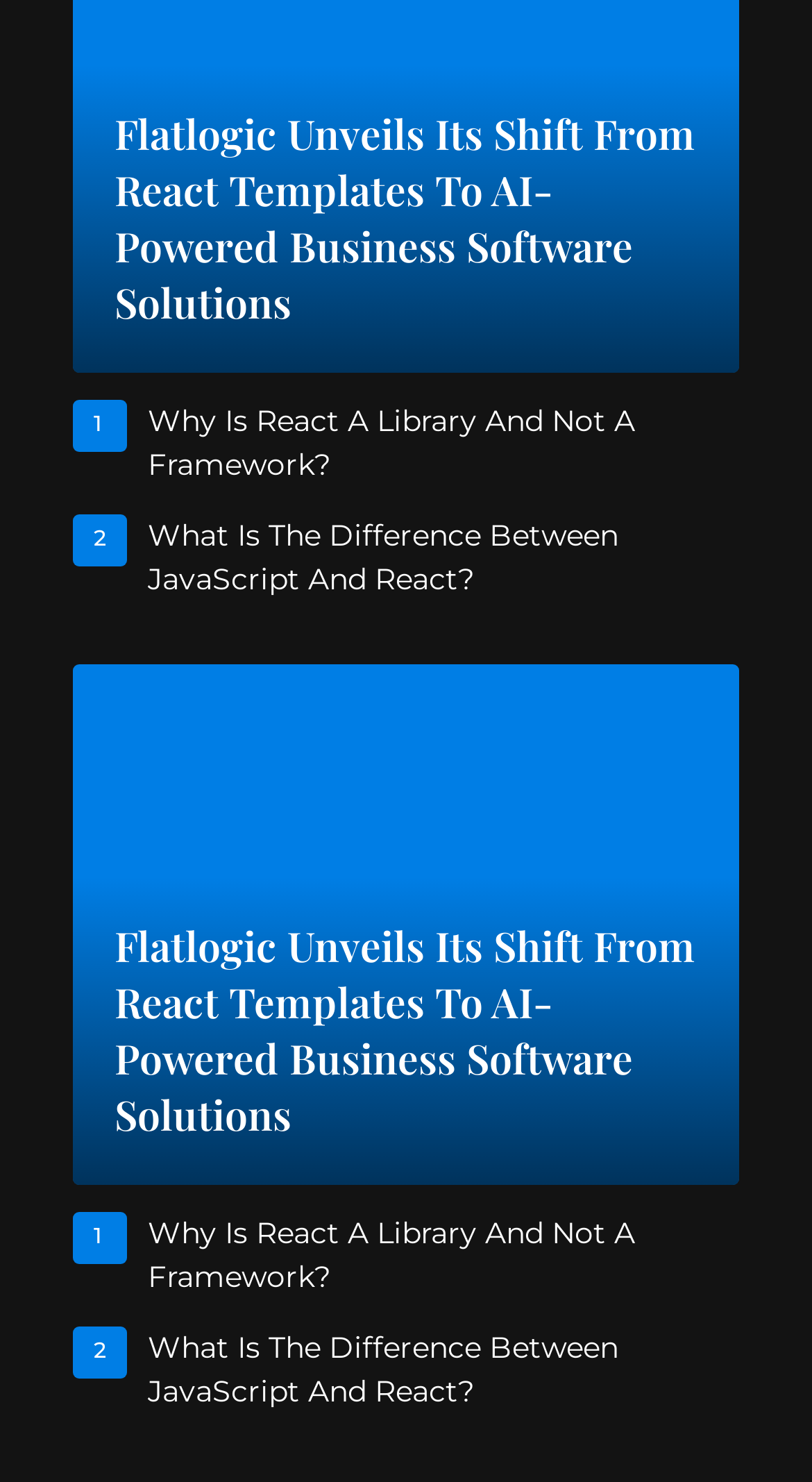How many links are there on the webpage?
Give a one-word or short phrase answer based on the image.

5